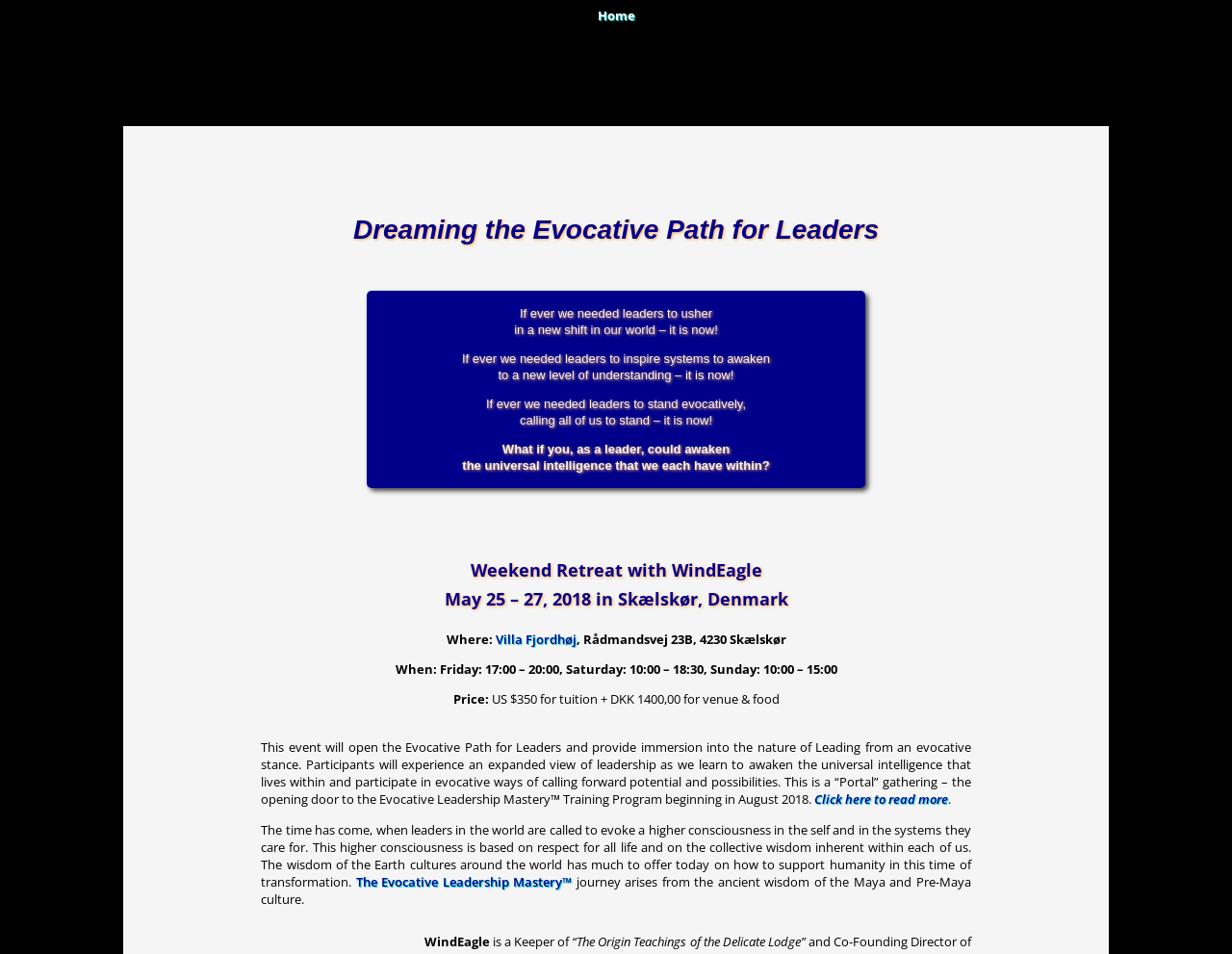Find the bounding box coordinates of the UI element according to this description: "Click here to read more".

[0.661, 0.829, 0.77, 0.847]